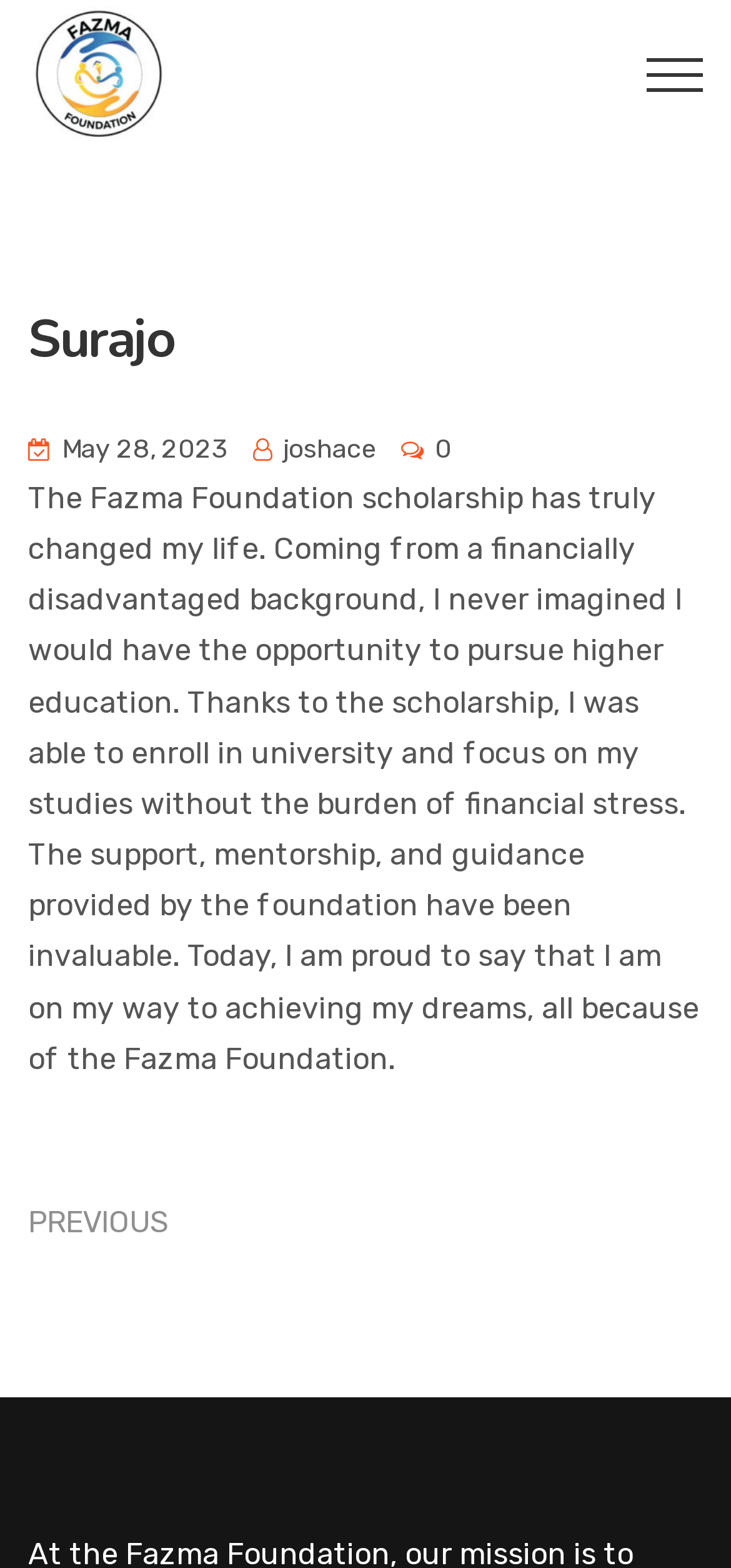Respond with a single word or phrase to the following question: What is the date of the latest article?

May 28, 2023